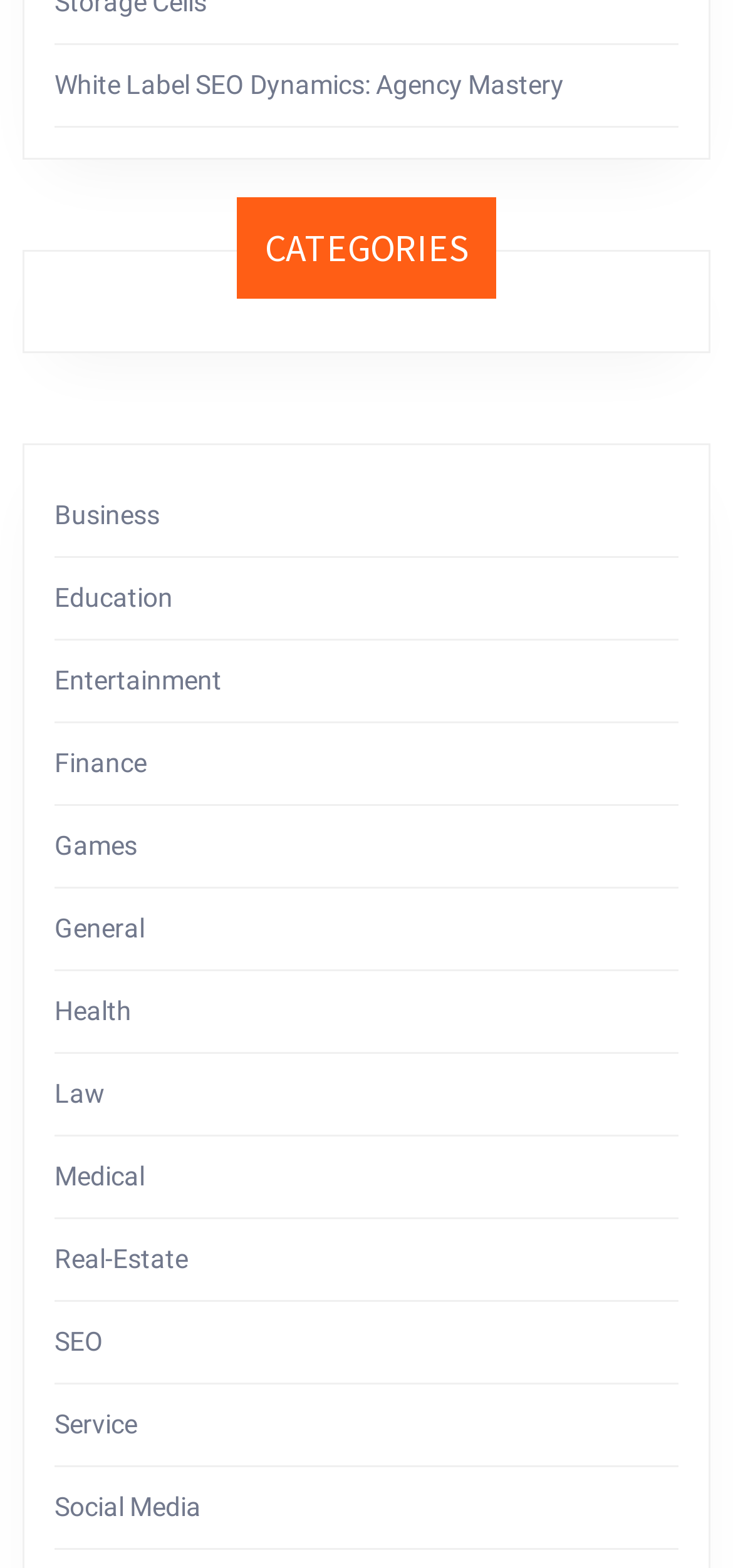What is the first category listed?
Look at the image and provide a detailed response to the question.

I looked at the links under the 'CATEGORIES' heading and found that the first link is labeled 'Business'.